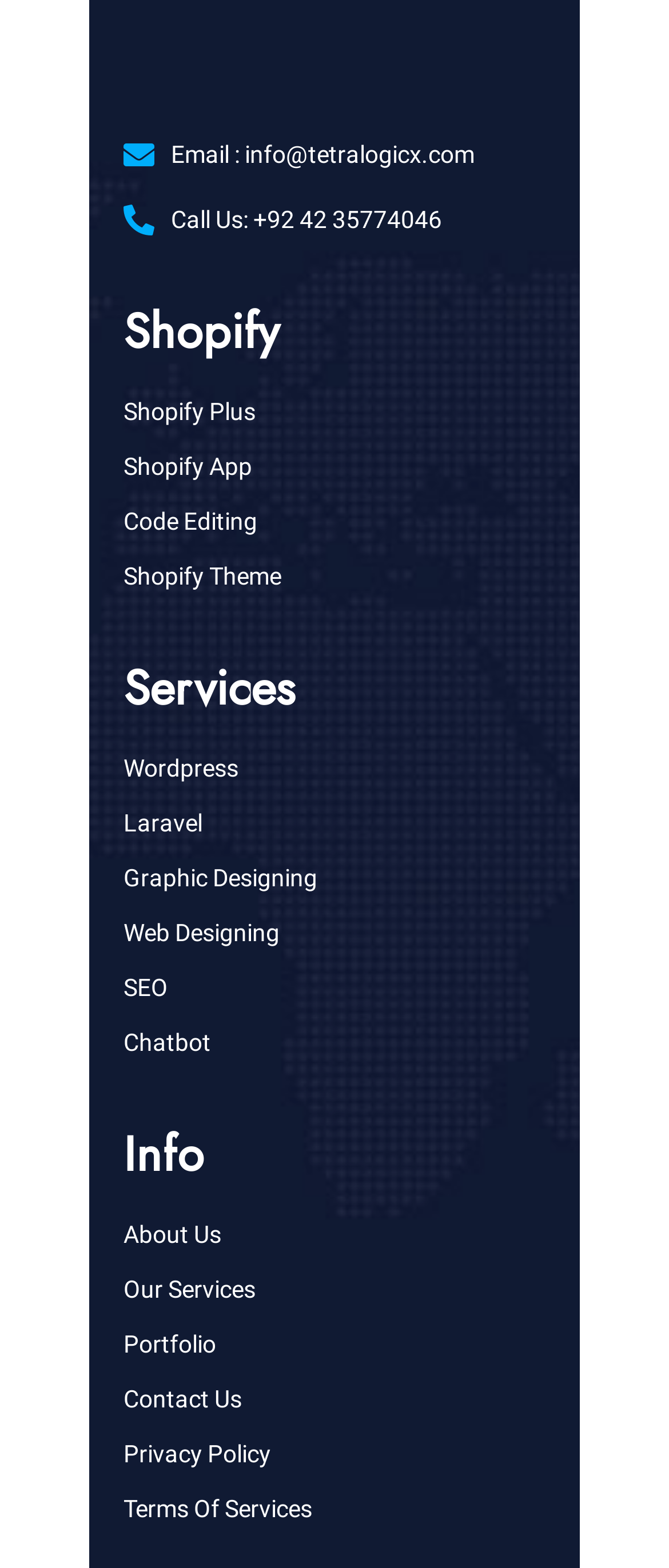Determine the bounding box coordinates of the region I should click to achieve the following instruction: "Check our portfolio". Ensure the bounding box coordinates are four float numbers between 0 and 1, i.e., [left, top, right, bottom].

[0.185, 0.818, 0.815, 0.844]